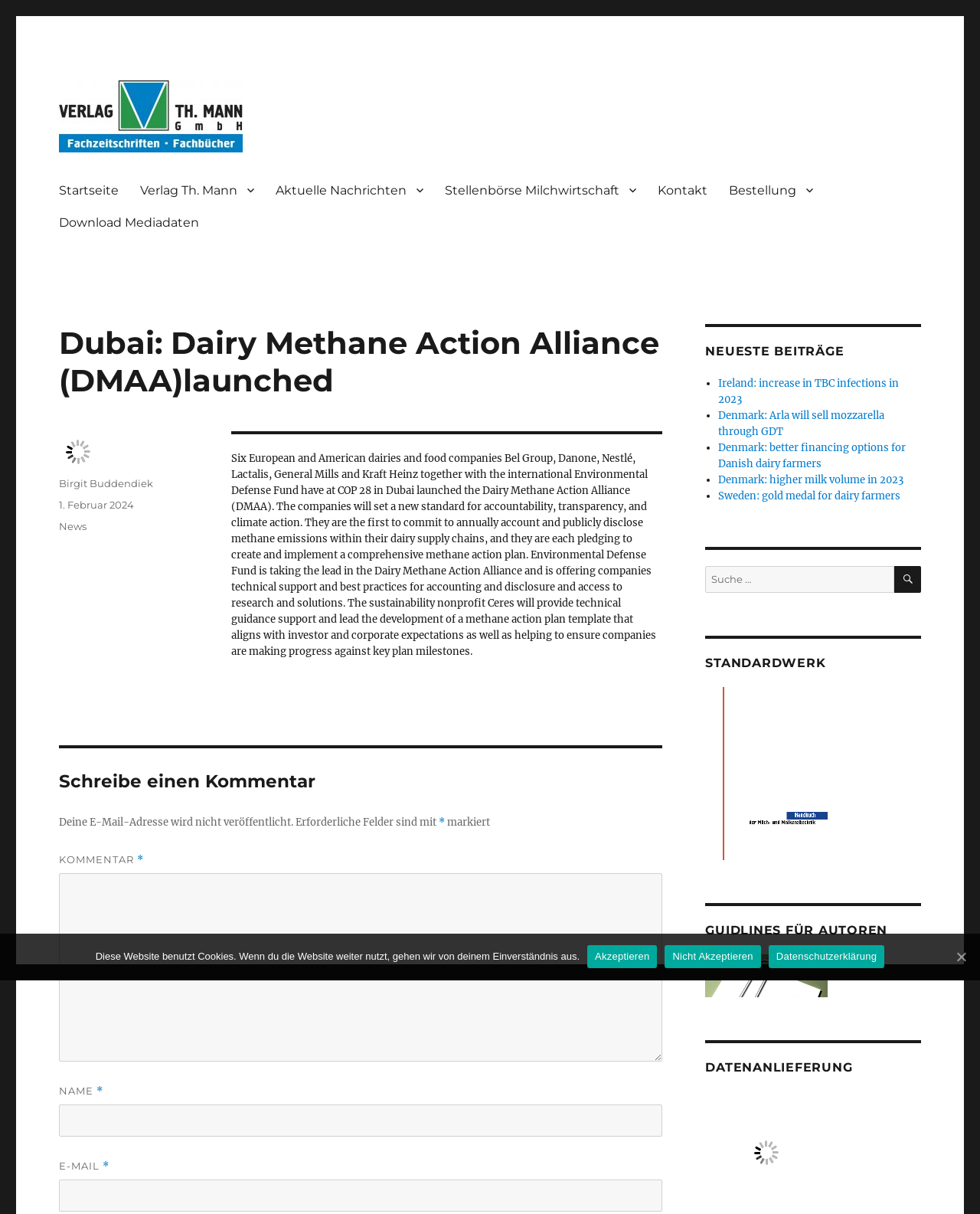What is the purpose of the Dairy Methane Action Alliance?
Examine the image and give a concise answer in one word or a short phrase.

To set a new standard for accountability, transparency, and climate action